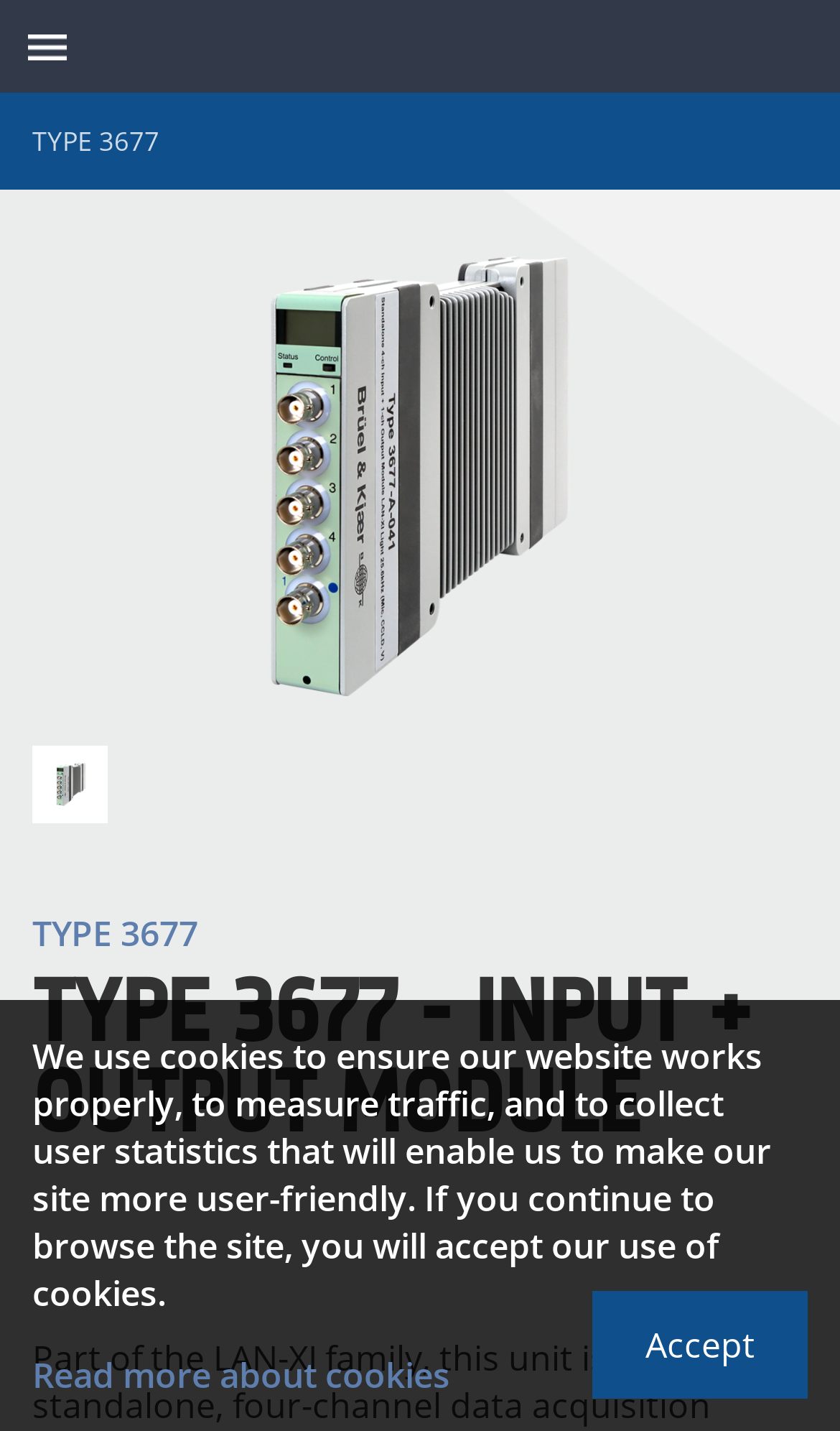Use a single word or phrase to answer the following:
How many images are on this webpage?

3